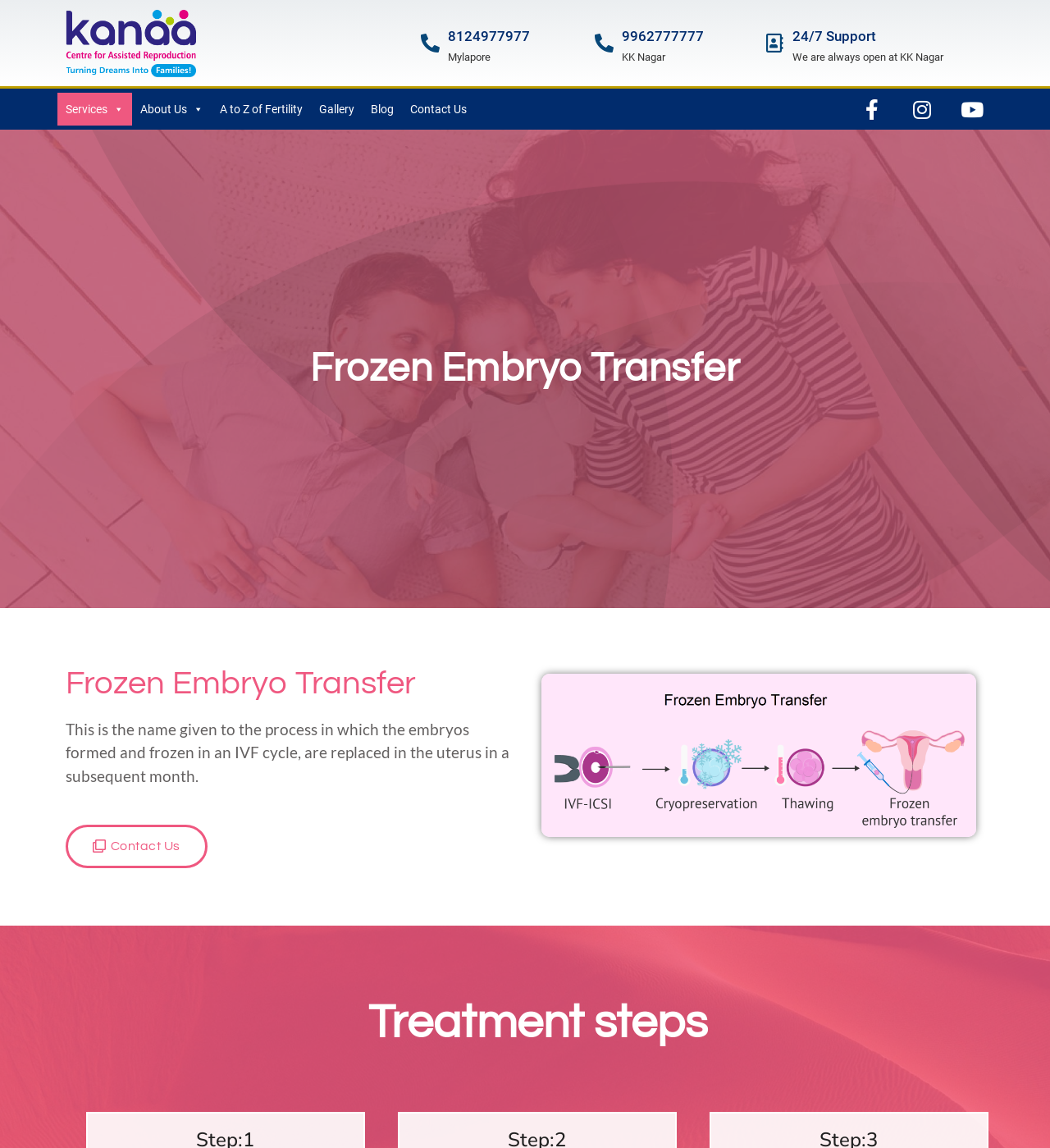Please give a succinct answer to the question in one word or phrase:
What is the phone number on the webpage?

8124977977